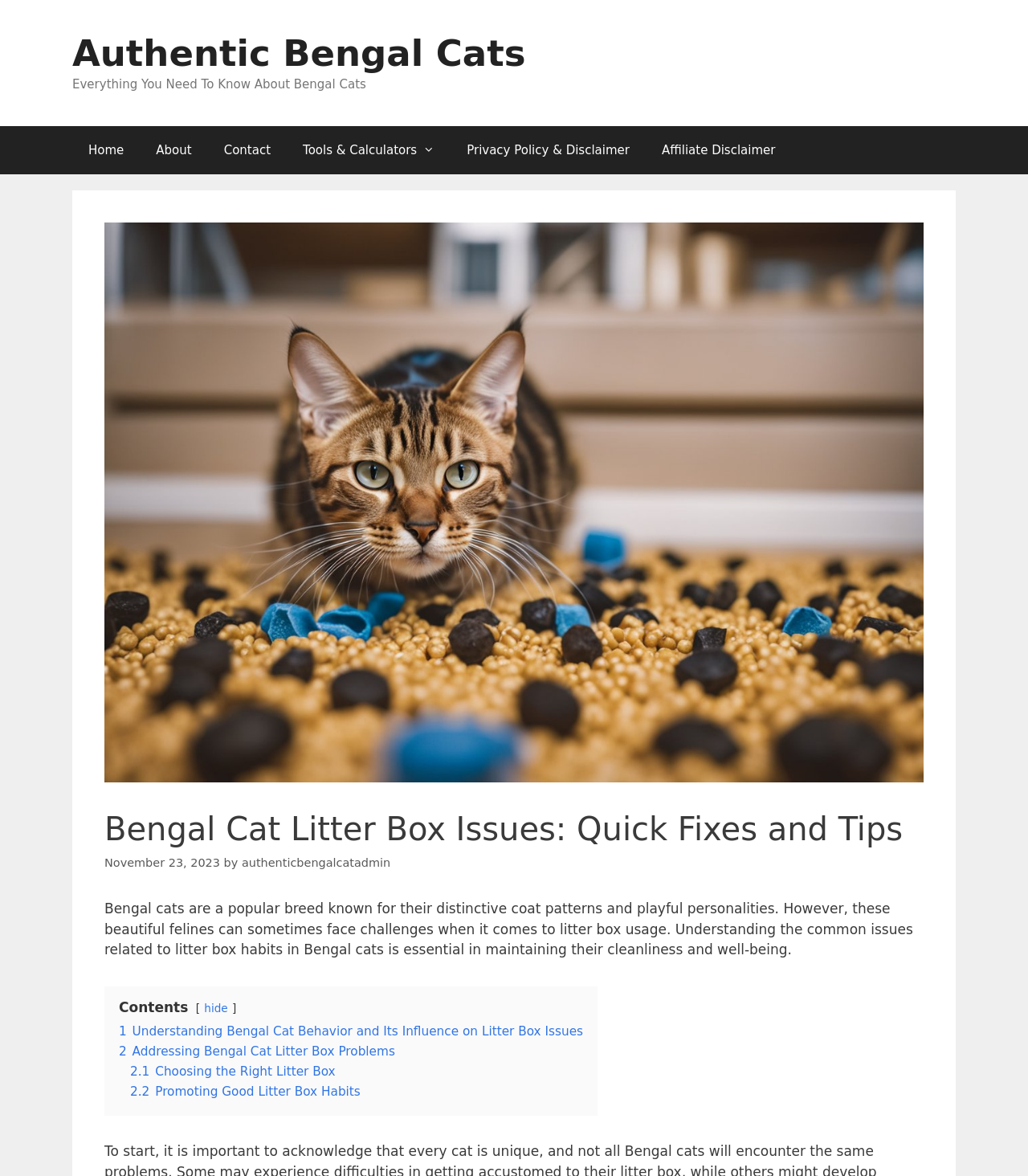Find the bounding box of the UI element described as follows: "list of the NOGs".

None